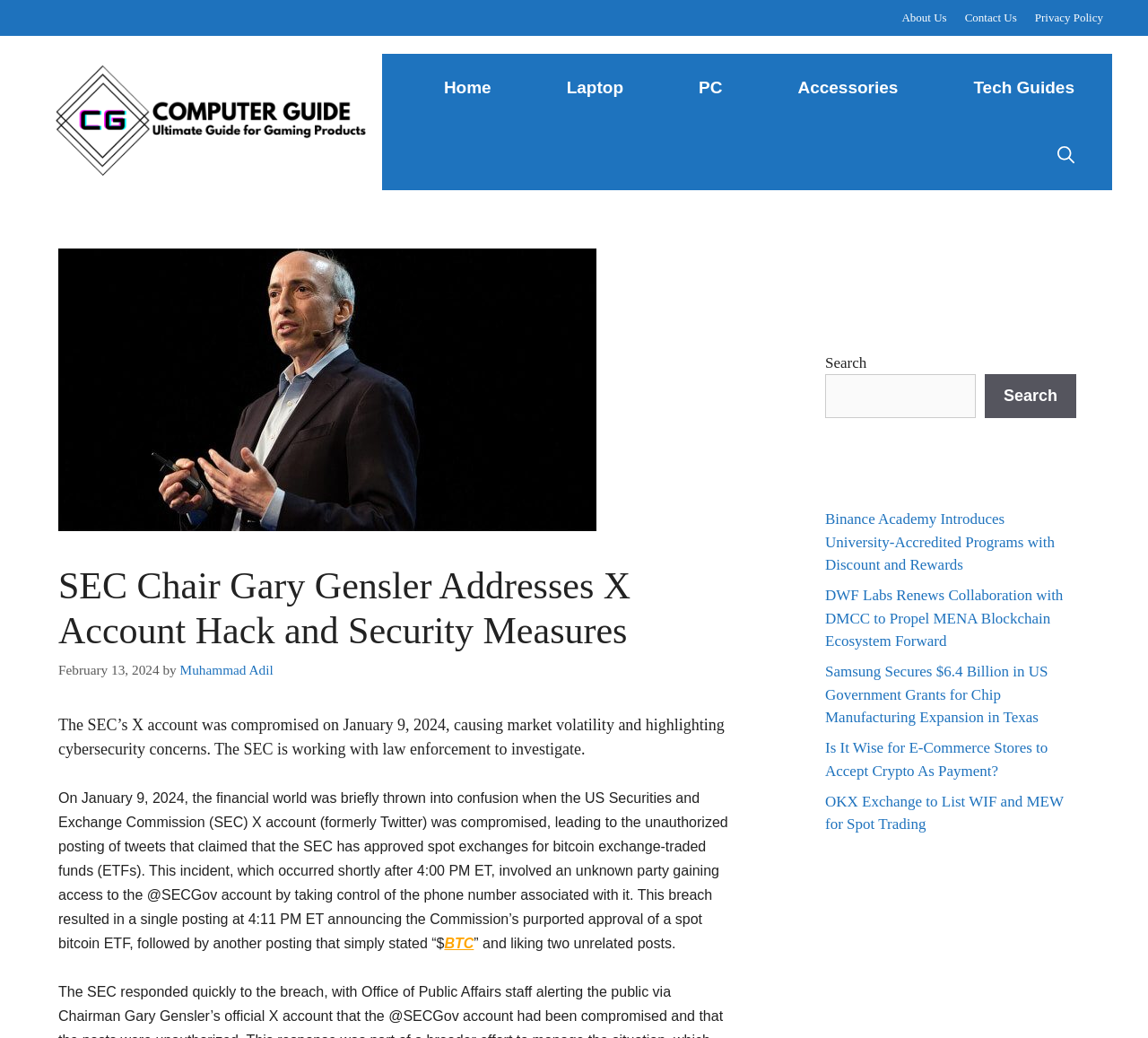What is the function of the button at the bottom right?
Using the visual information, reply with a single word or short phrase.

Search